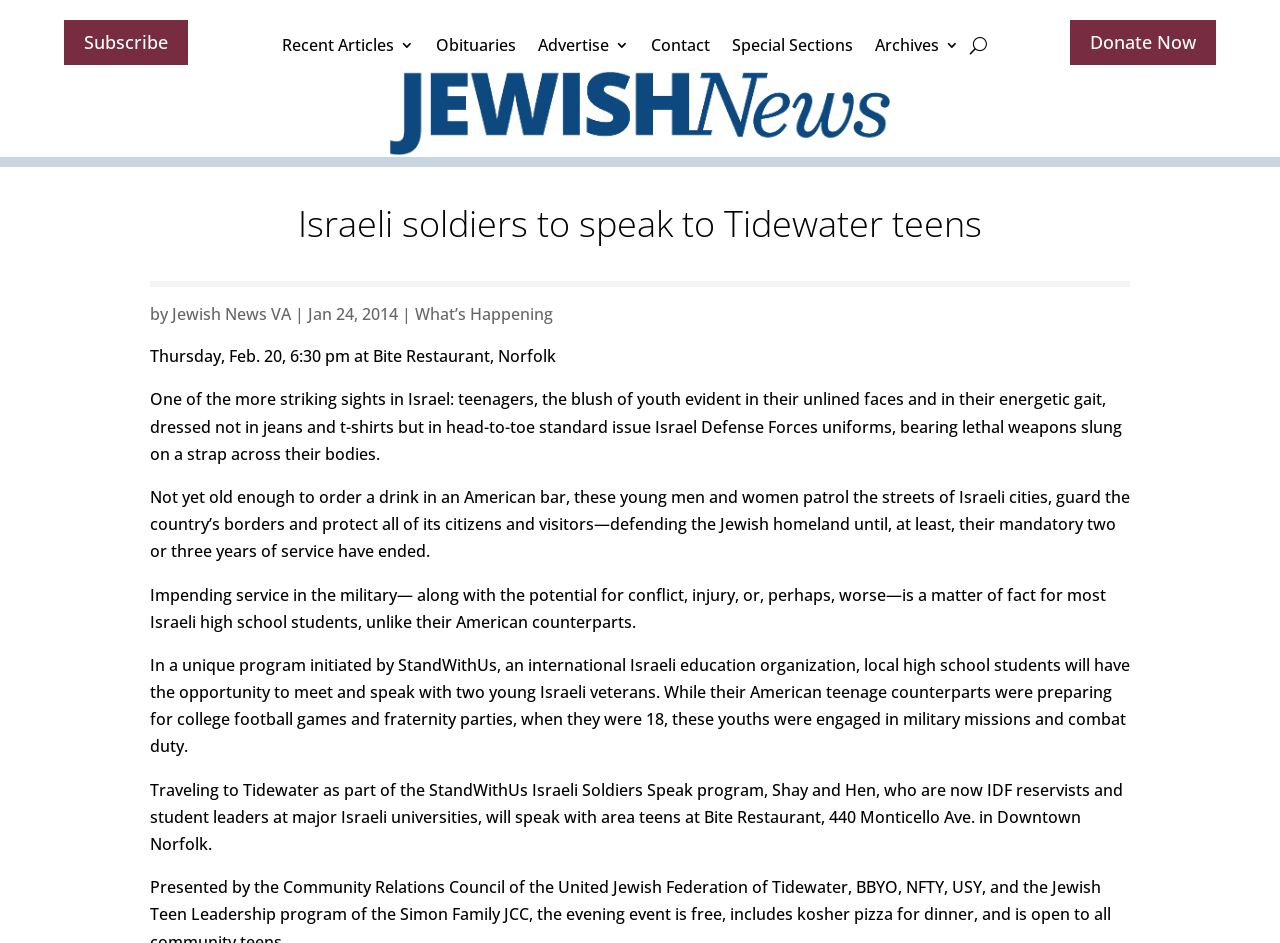Please find and provide the title of the webpage.

Israeli soldiers to speak to Tidewater teens